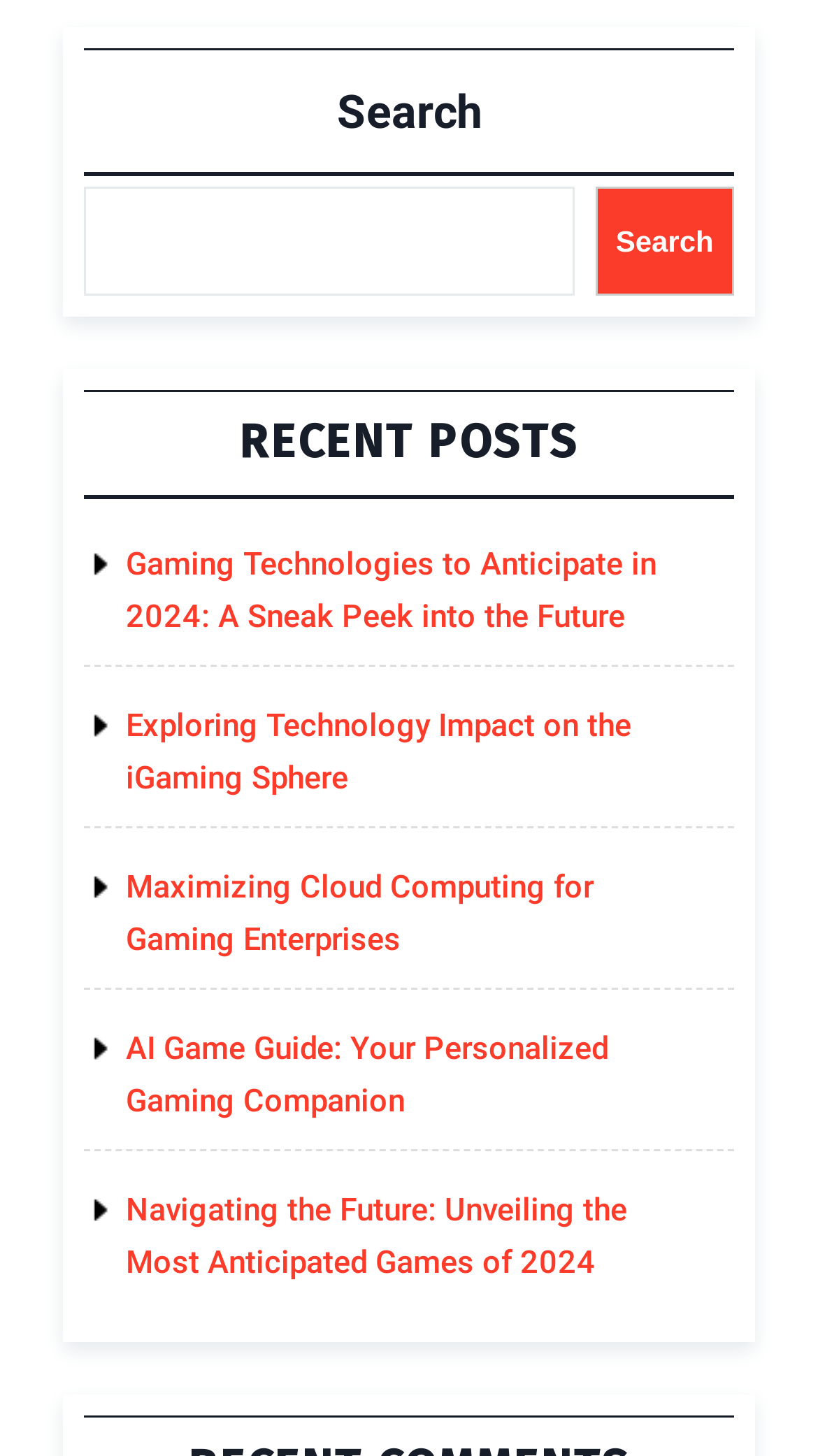Refer to the element description estrogen pills for sex dr8ve and identify the corresponding bounding box in the screenshot. Format the coordinates as (top-left x, top-left y, bottom-right x, bottom-right y) with values in the range of 0 to 1.

None